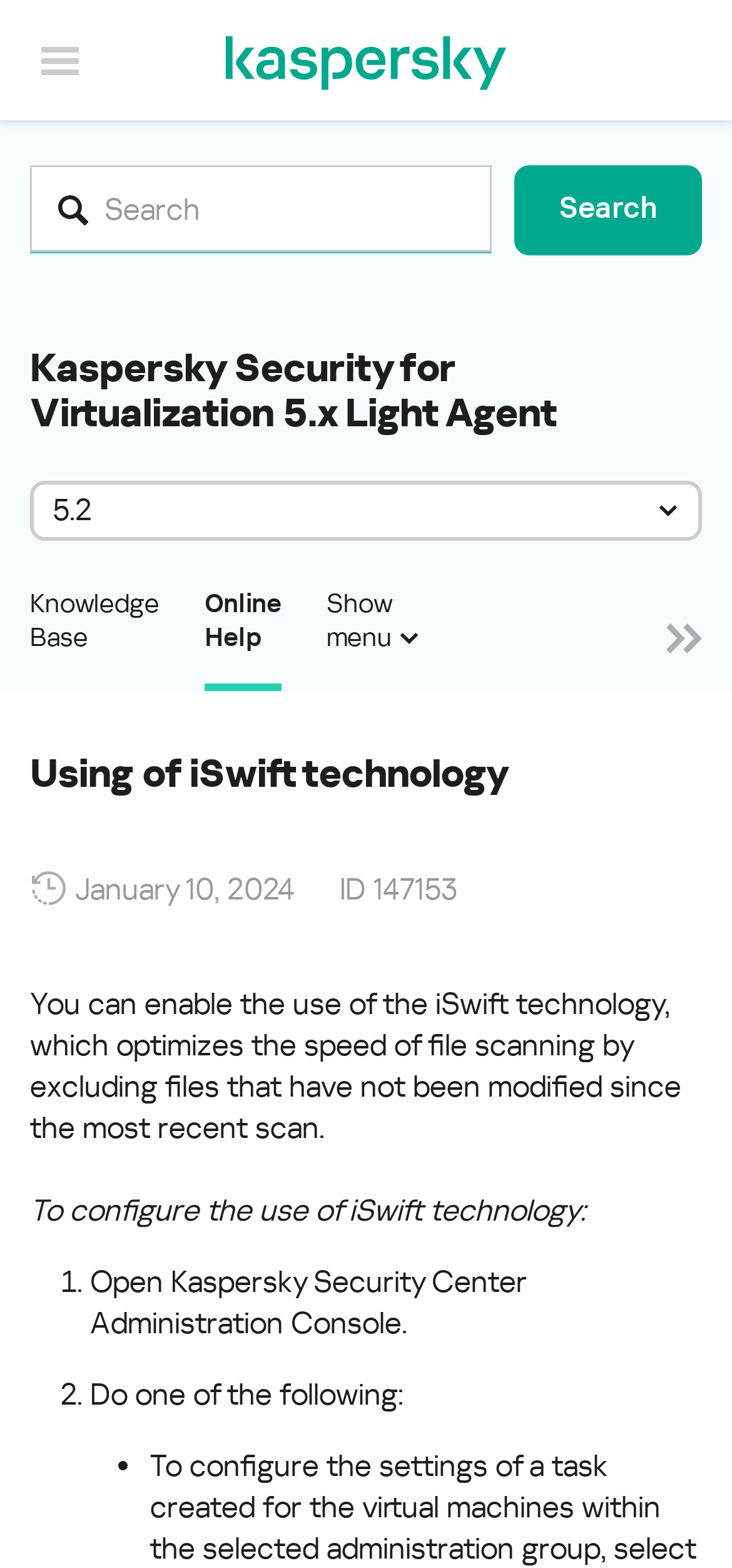Give a detailed explanation of the elements present on the webpage.

The webpage is about the "Using of iSwift technology" and appears to be a knowledge base or online help article. At the top left corner, there is a button with no text. Next to it, there is a link to "Kaspersky". Below these elements, there is a search bar with a "Search" button to its right. 

Below the search bar, there is a heading "Kaspersky Security for Virtualization 5.x Light Agent". To the right of this heading, there is a "Toggle dropdown" button, which contains options "5.2", "6.0", "5.1", and "5.0". 

Further down, there are links to "Knowledge Base" and "Online Help", followed by a "Show menu" button. On the right side, there is a "Toggle view" button. 

The main content of the page starts with a heading "Using of iSwift technology", which is followed by the date "January 10, 2024" and an ID "147153". The article explains how to enable the use of iSwift technology, which optimizes the speed of file scanning. It provides step-by-step instructions, including opening the Kaspersky Security Center Administration Console and doing one of the following actions. The instructions are presented in a numbered list with bullet points.